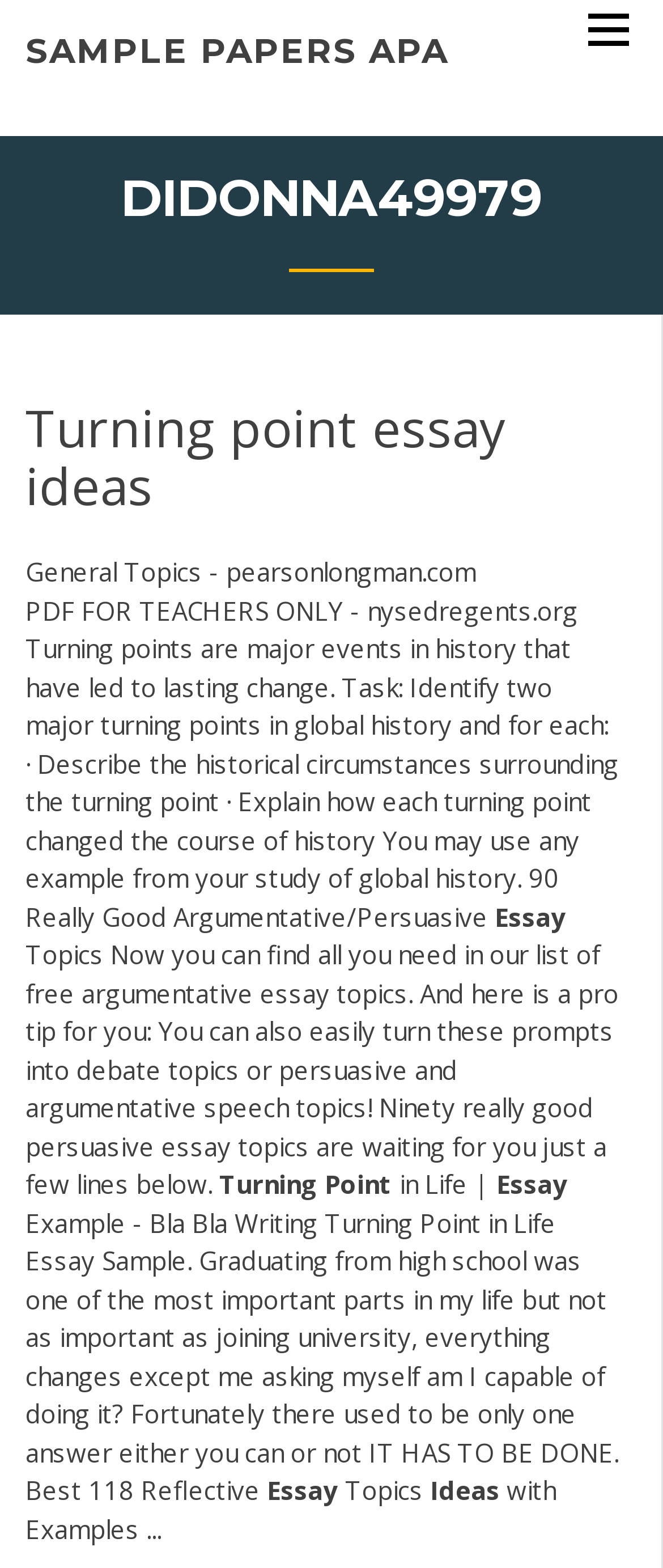What is the significance of graduating from high school mentioned in the webpage? Using the information from the screenshot, answer with a single word or phrase.

It is a turning point in life